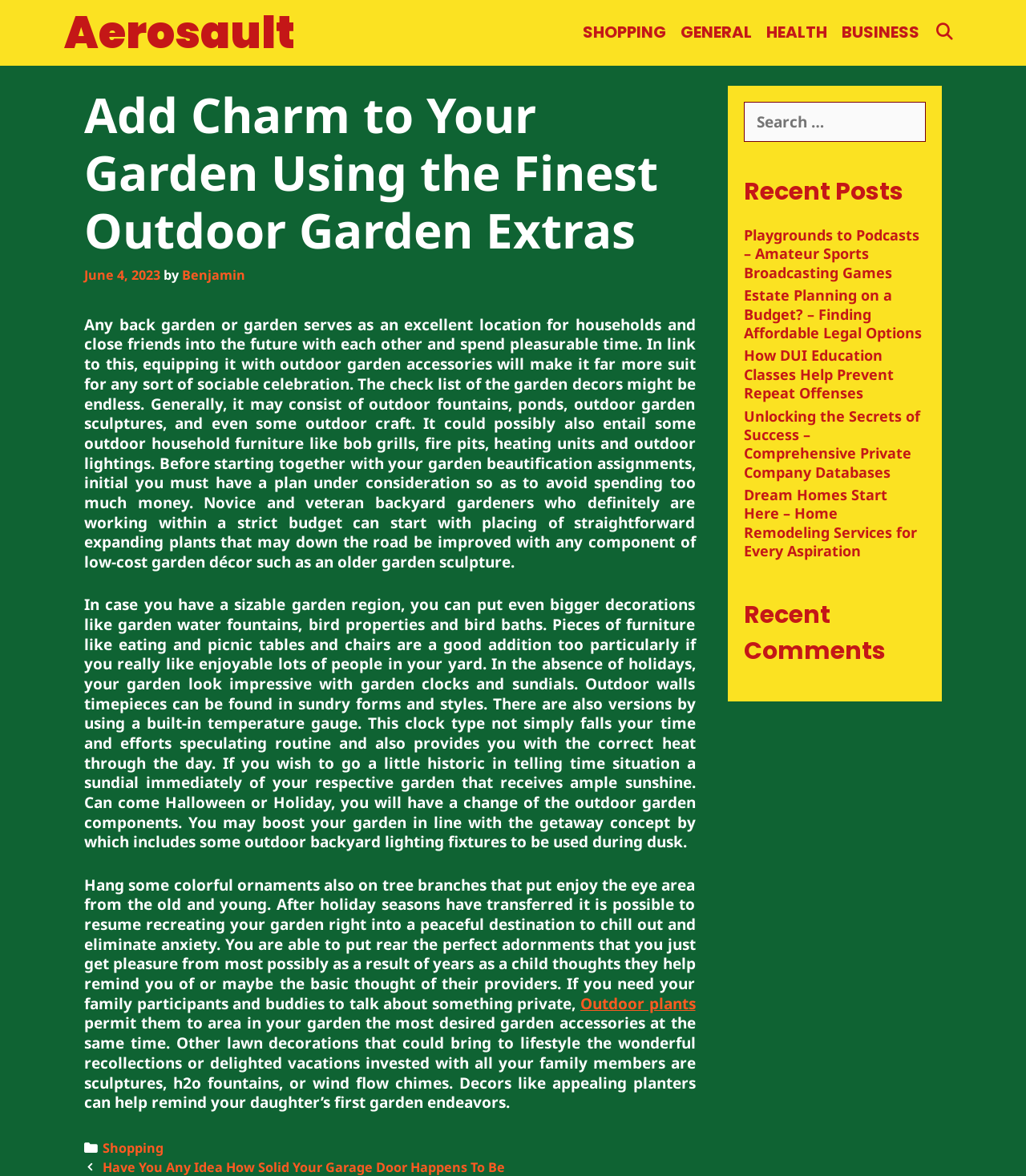Can you provide the bounding box coordinates for the element that should be clicked to implement the instruction: "Explore Outdoor plants"?

[0.566, 0.844, 0.678, 0.862]